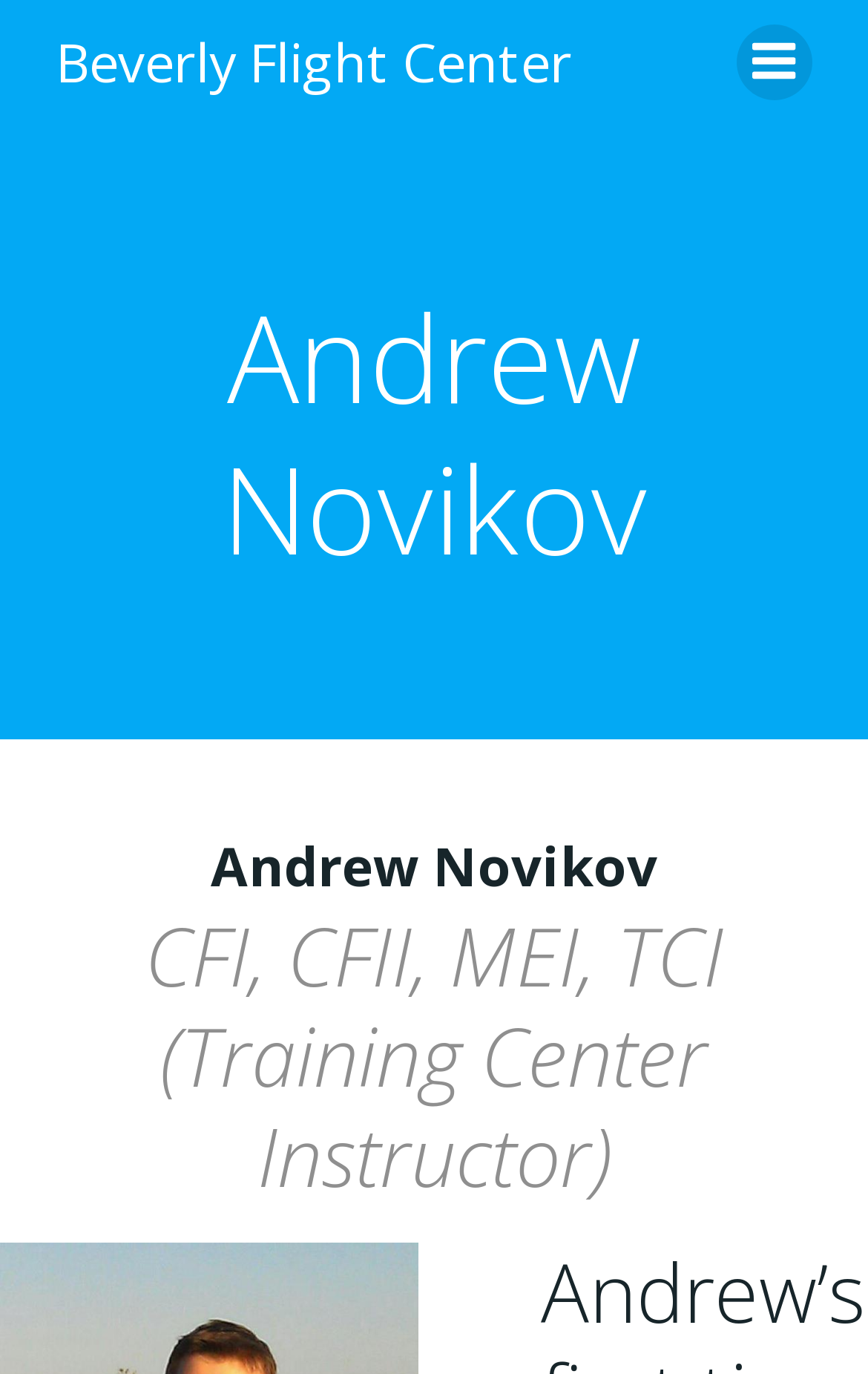Identify the bounding box for the given UI element using the description provided. Coordinates should be in the format (top-left x, top-left y, bottom-right x, bottom-right y) and must be between 0 and 1. Here is the description: title="Menu"

[0.849, 0.018, 0.936, 0.073]